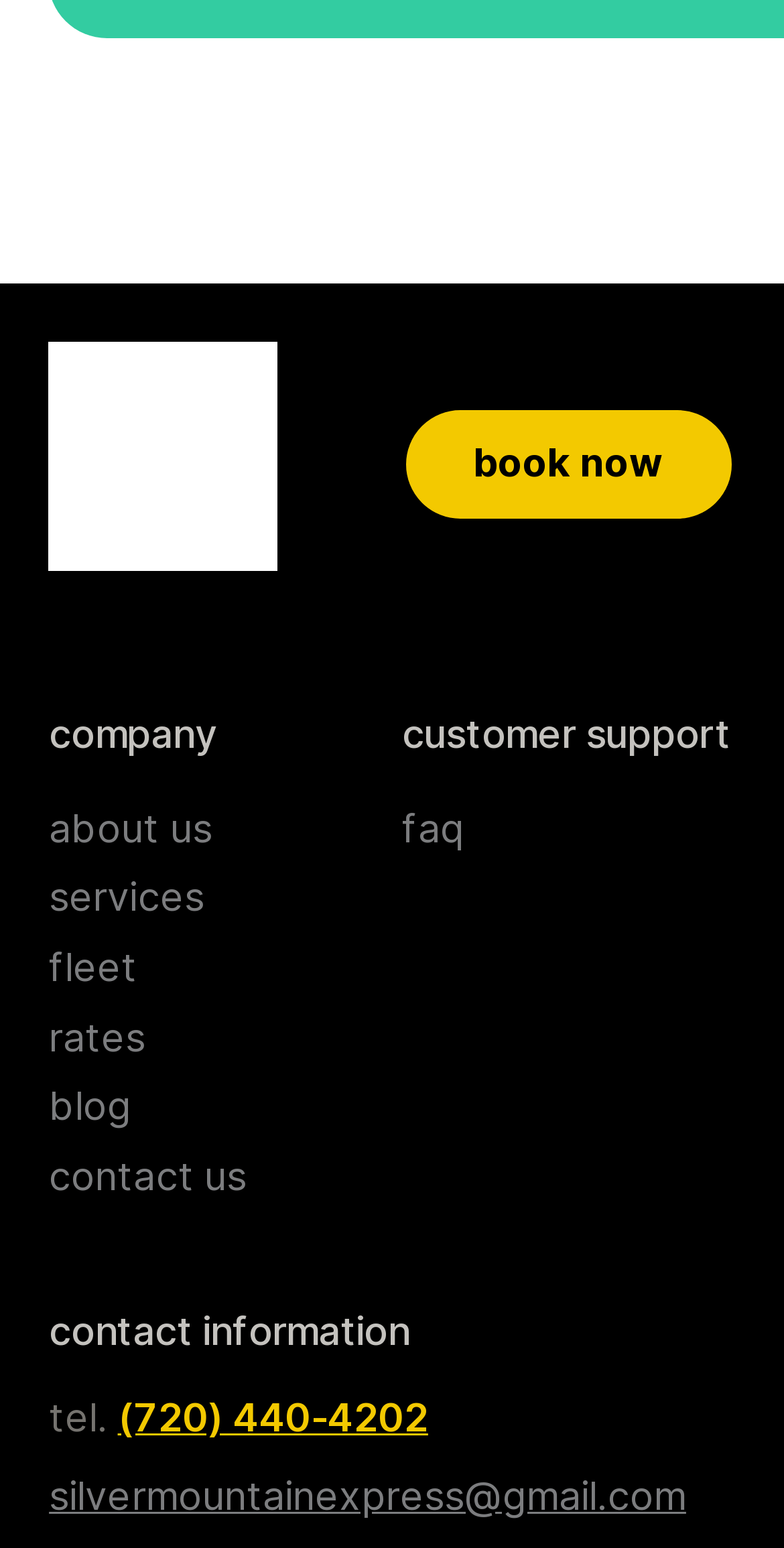Could you find the bounding box coordinates of the clickable area to complete this instruction: "check rates"?

[0.062, 0.654, 0.186, 0.685]